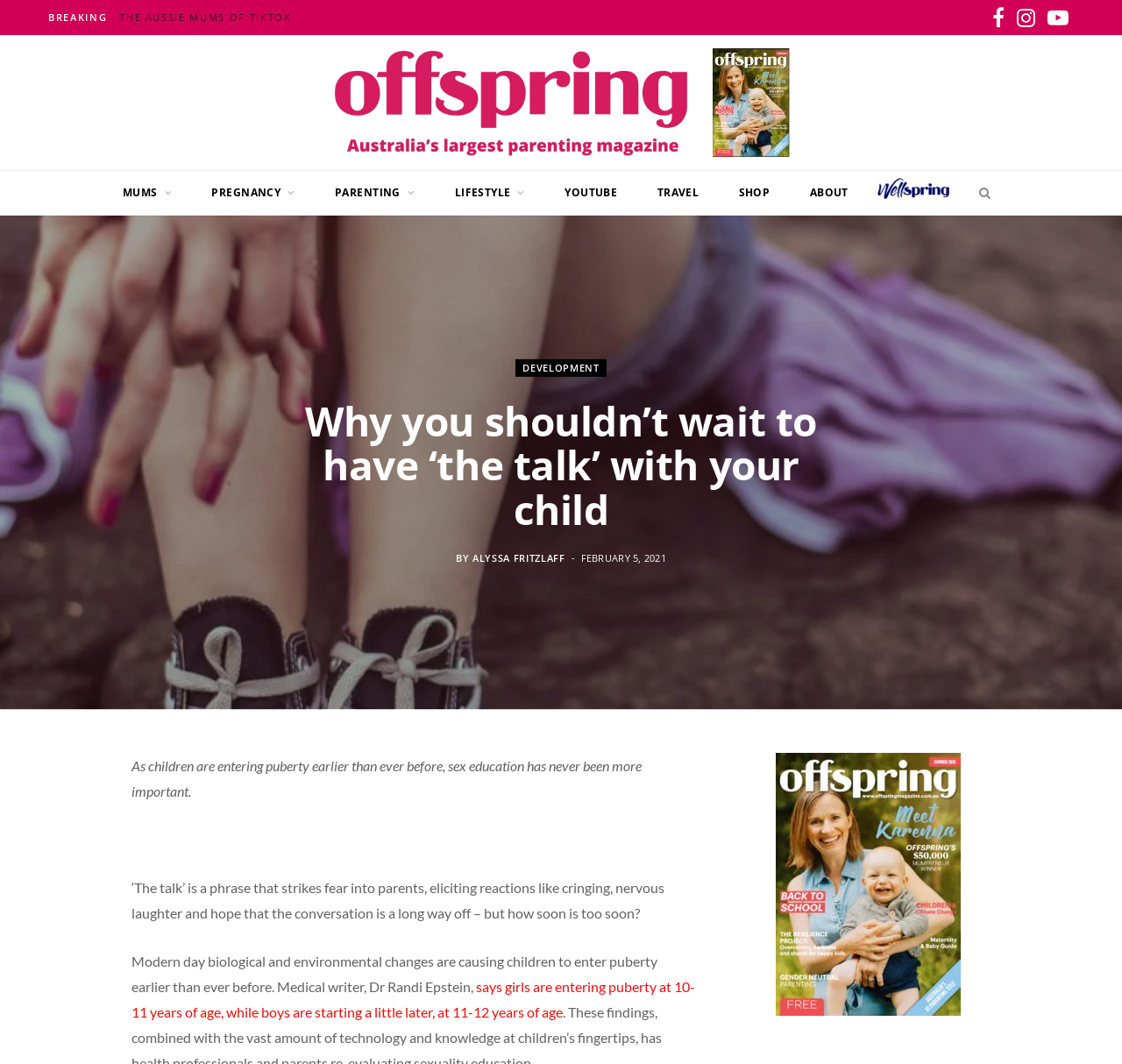When was the article published?
Examine the image closely and answer the question with as much detail as possible.

The publication date of the article is mentioned below the author's name as 'FEBRUARY 5, 2021'.